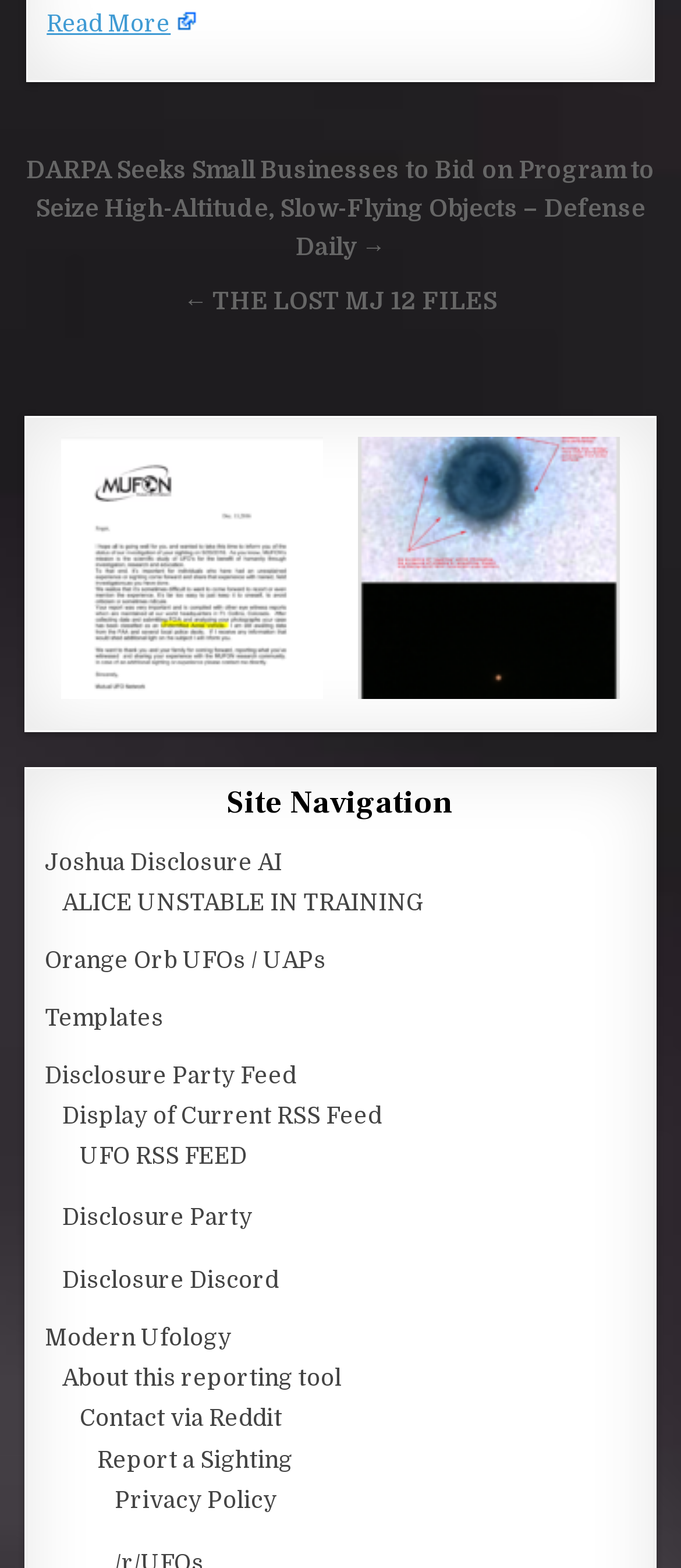What is the purpose of the 'Report a Sighting' link?
Answer the question with just one word or phrase using the image.

To report a UFO sighting